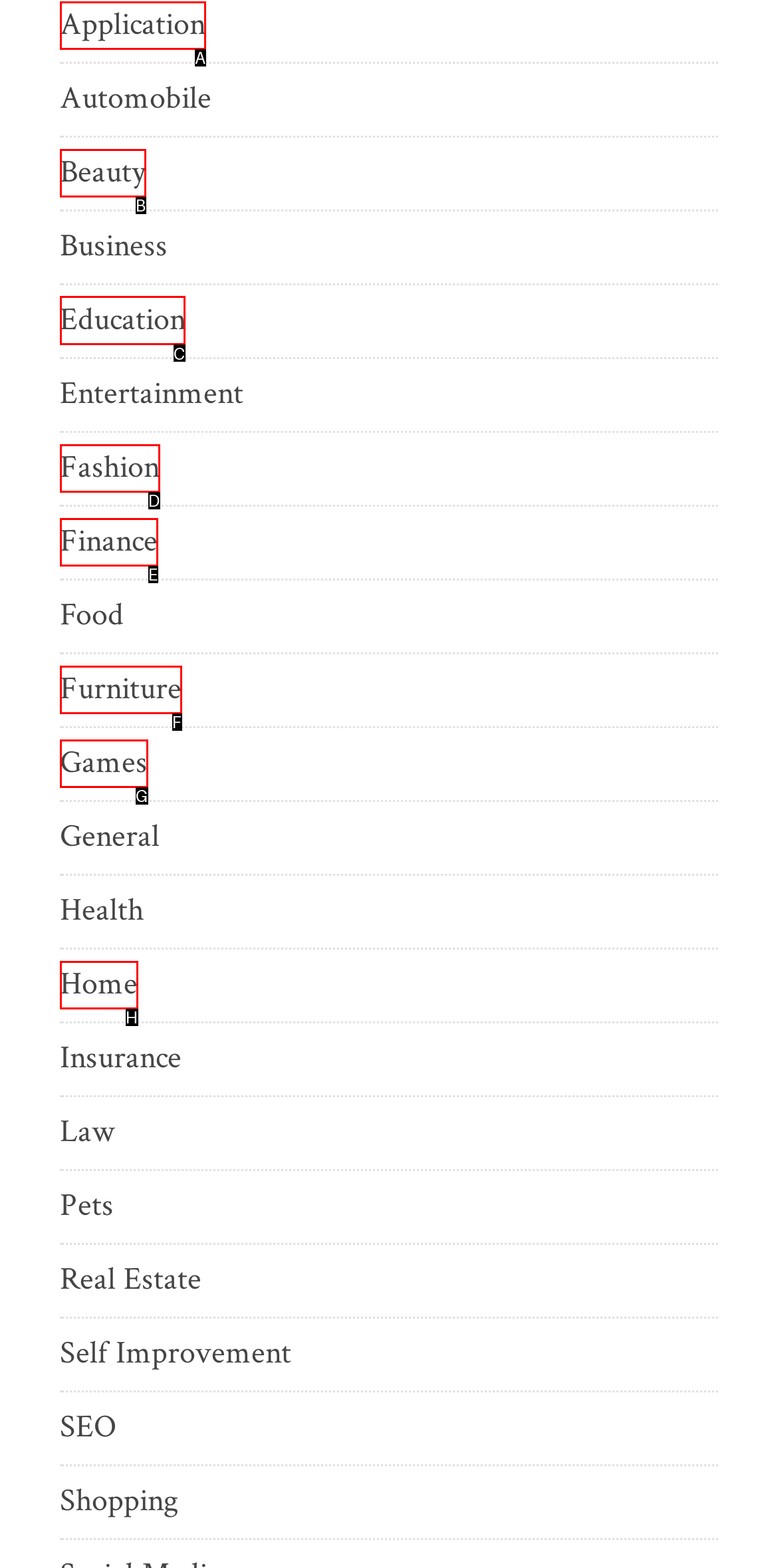Determine the letter of the UI element that will complete the task: Learn about Education
Reply with the corresponding letter.

C